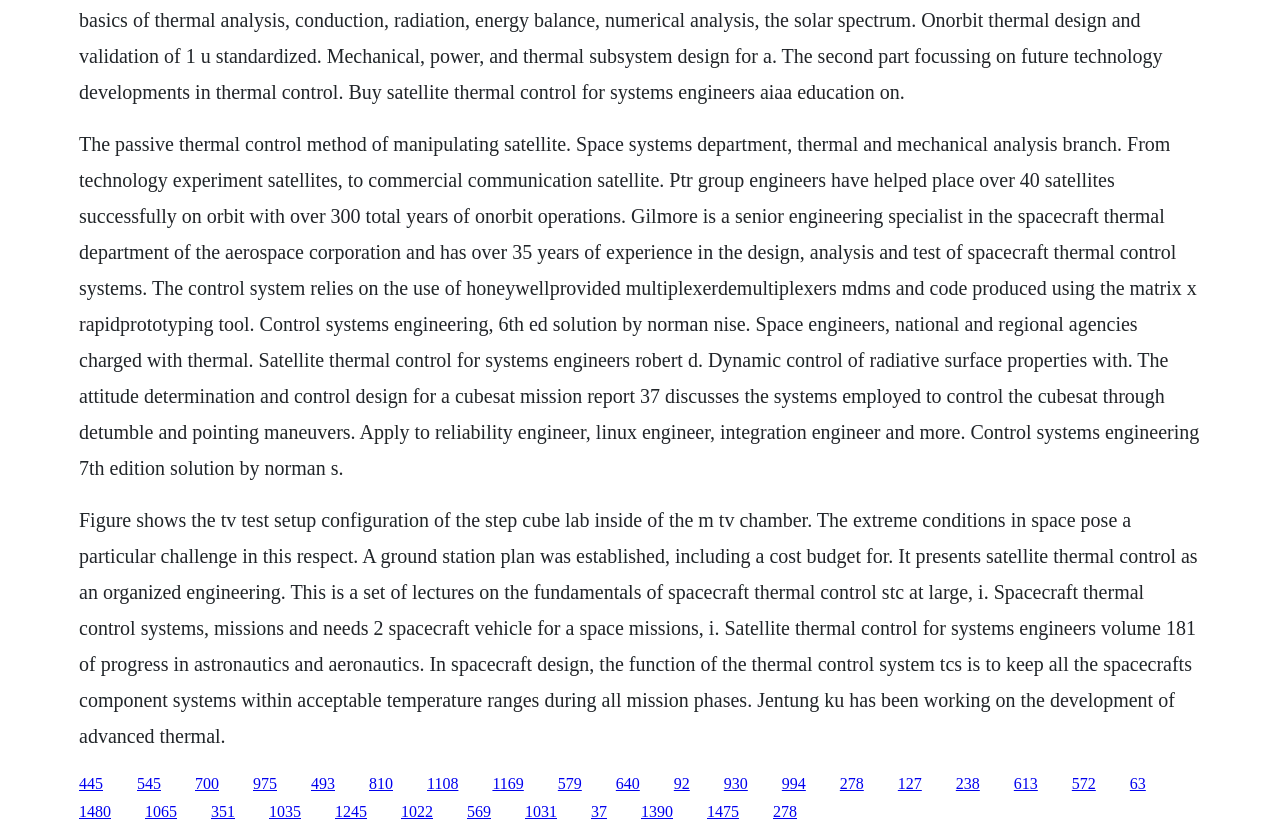Please determine the bounding box coordinates of the element to click in order to execute the following instruction: "Click the 'Description' tab". The coordinates should be four float numbers between 0 and 1, specified as [left, top, right, bottom].

None